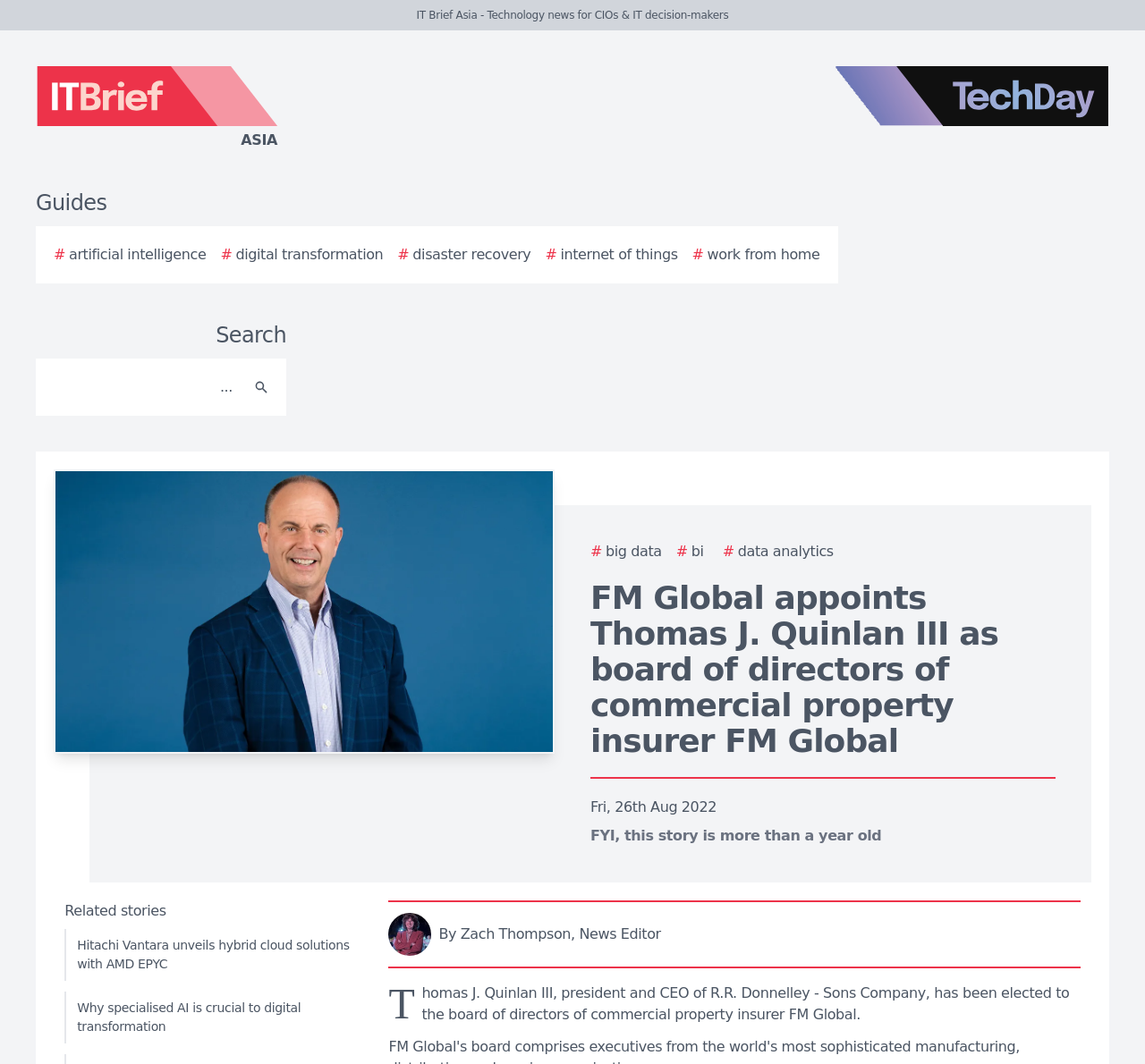Please provide the bounding box coordinates for the element that needs to be clicked to perform the instruction: "Click the IT Brief Asia logo". The coordinates must consist of four float numbers between 0 and 1, formatted as [left, top, right, bottom].

[0.0, 0.062, 0.438, 0.142]